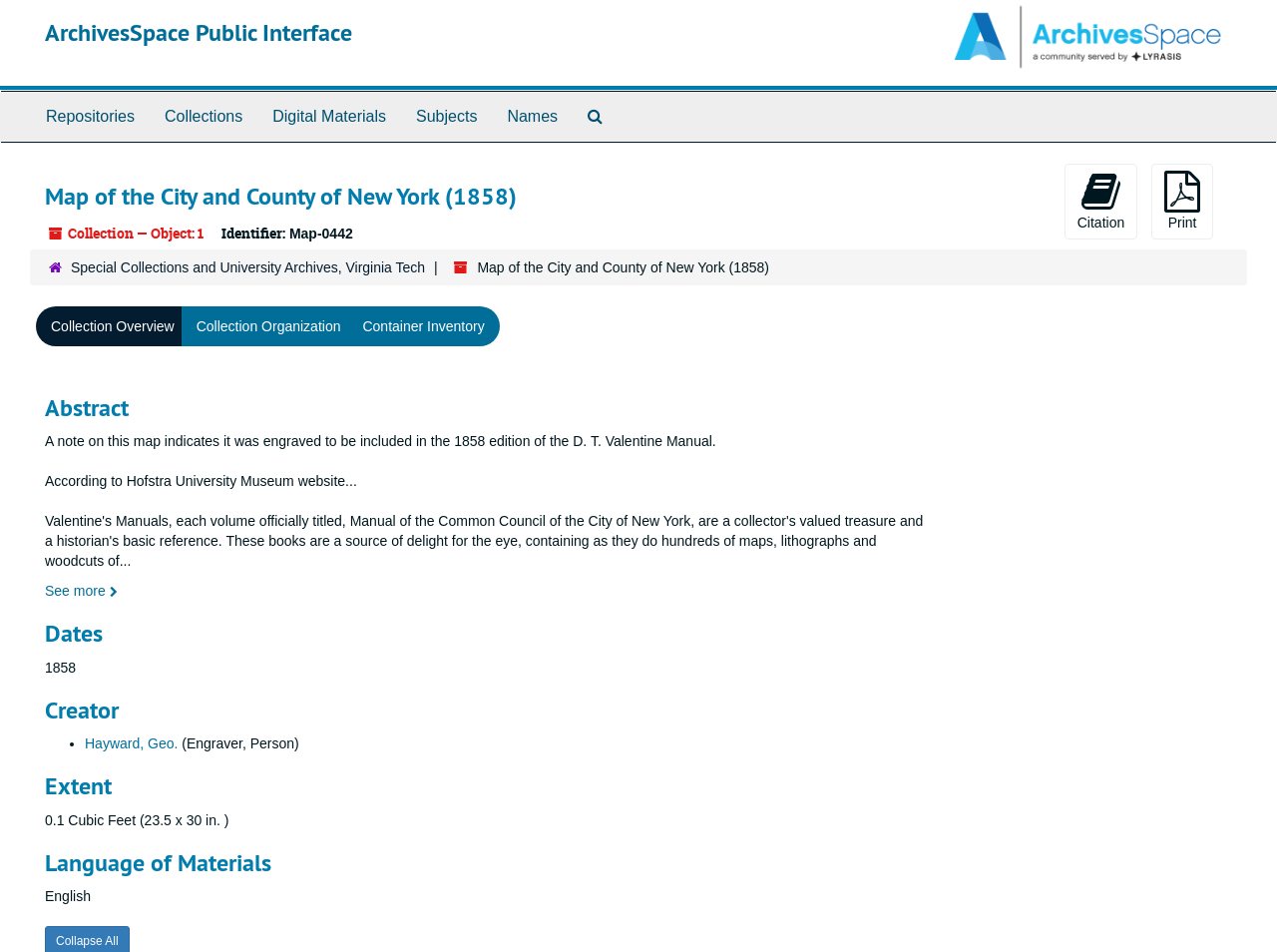Explain in detail what you observe on this webpage.

This webpage is about a collection of maps, specifically the "Map of the City and County of New York" from 1858. At the top, there is a heading that reads "ArchivesSpace Public Interface" with a link to the same title. To the right of this heading, there is an image of the ArchivesSpace logo.

Below the top heading, there is a navigation menu with six links: "Repositories", "Collections", "Digital Materials", "Subjects", "Names", and "Search The Archives". This menu spans the entire width of the page.

The main content of the page is divided into sections. The first section has a heading that reads "Map of the City and County of New York (1858)" and provides some metadata about the collection, including an identifier "Map-0442". 

To the right of this section, there are three buttons for page actions: "Citation", "Print", and another unidentified button.

Below the metadata section, there is a hierarchical navigation menu with a link to "Special Collections and University Archives, Virginia Tech" and a heading that reads "Map of the City and County of New York (1858)".

The next section has three links: "Collection Overview", "Collection Organization", and "Container Inventory". 

Following this, there is an abstract section that provides a brief description of the map, including a note about its engraving and a reference to the Hofstra University Museum website.

Below the abstract, there are sections for "Dates", "Creator", "Extent", and "Language of Materials", each with corresponding information about the map. The "Creator" section lists Hayward, Geo. as the engraver, and the "Extent" section provides the dimensions of the map.